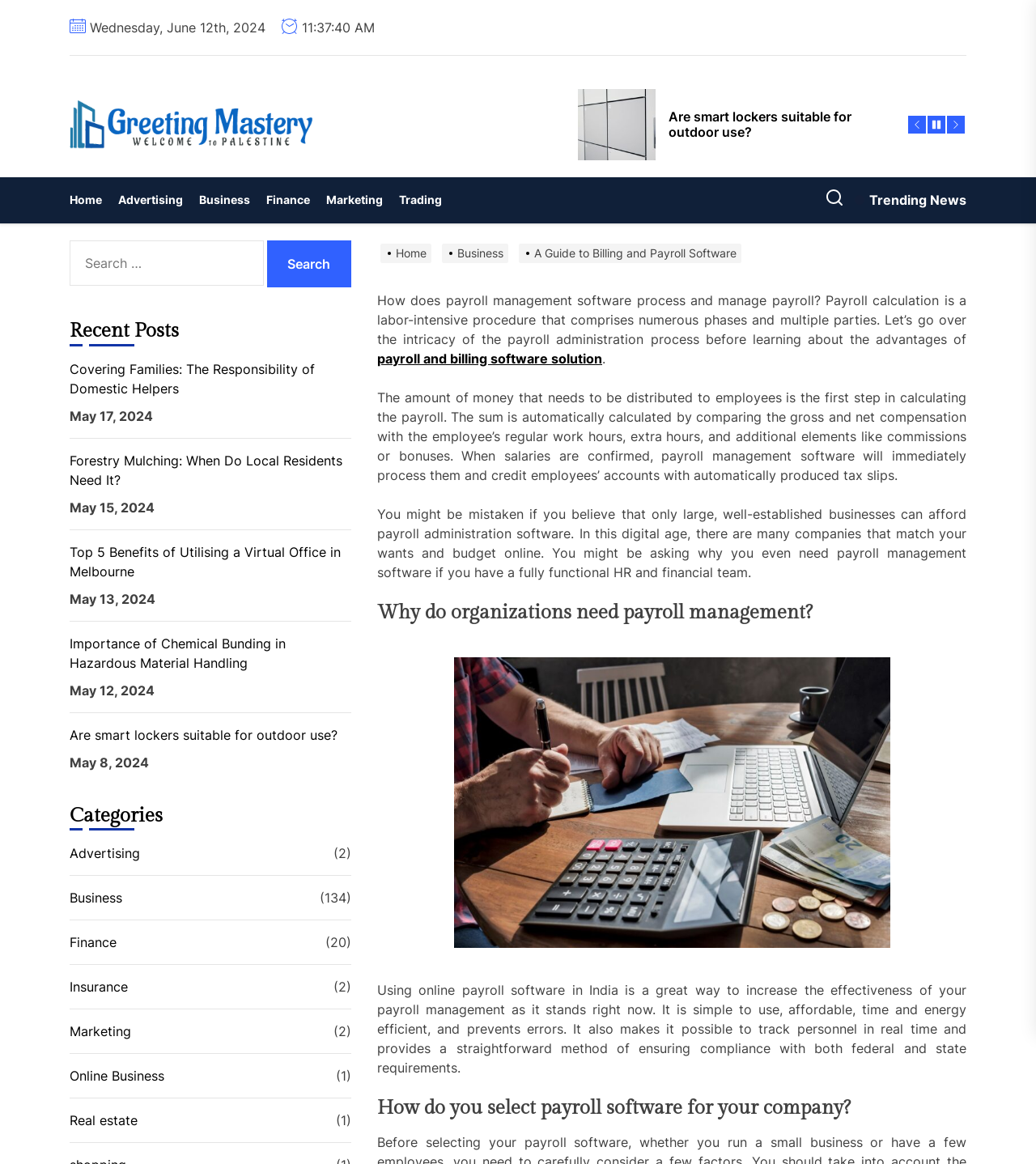How many links are in the navigation section?
Provide a short answer using one word or a brief phrase based on the image.

8